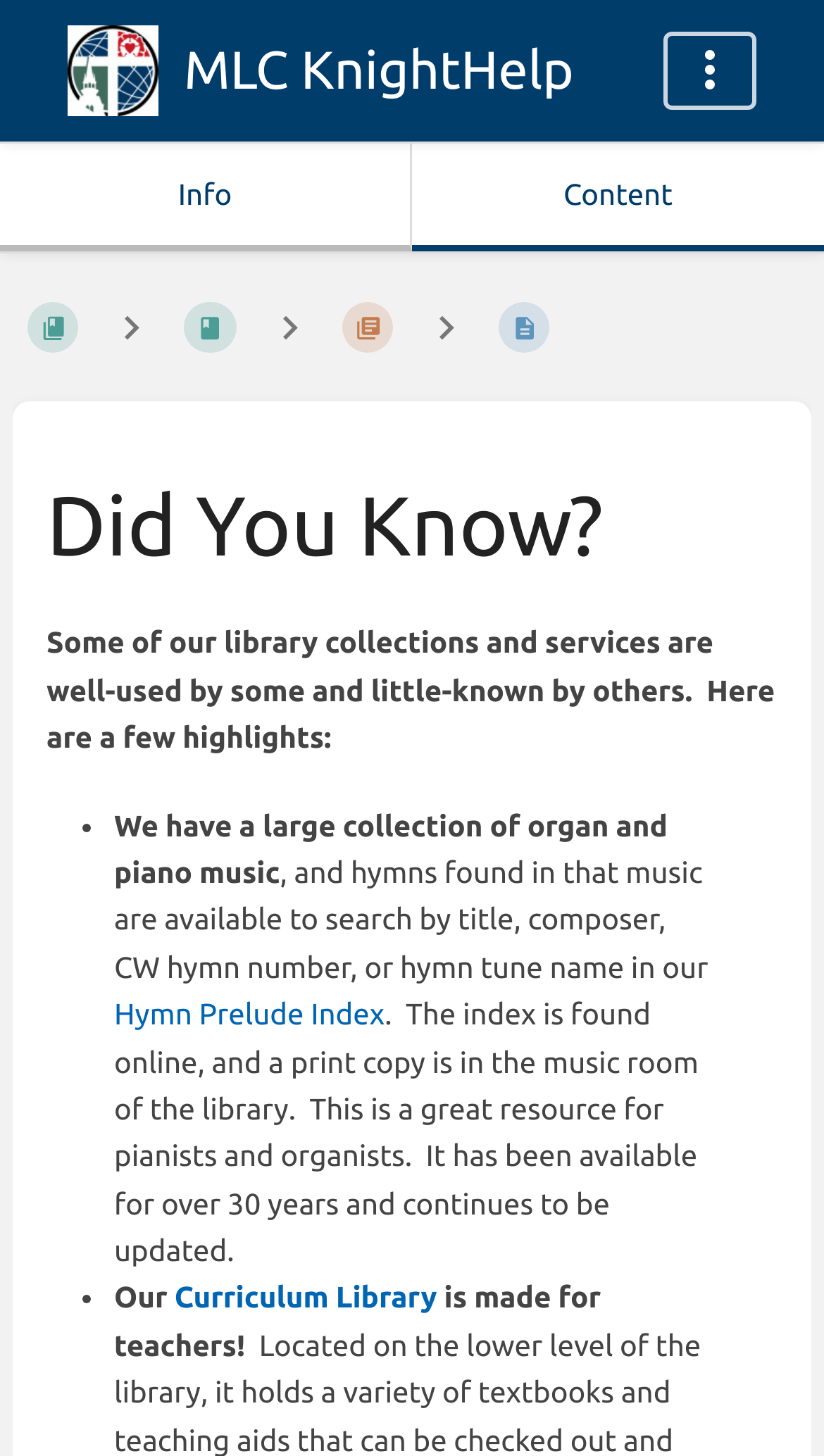How long has the Hymn Prelude Index been available?
Based on the screenshot, give a detailed explanation to answer the question.

The duration of the Hymn Prelude Index's availability can be found in the text description, which states 'It has been available for over 30 years and continues to be updated'.